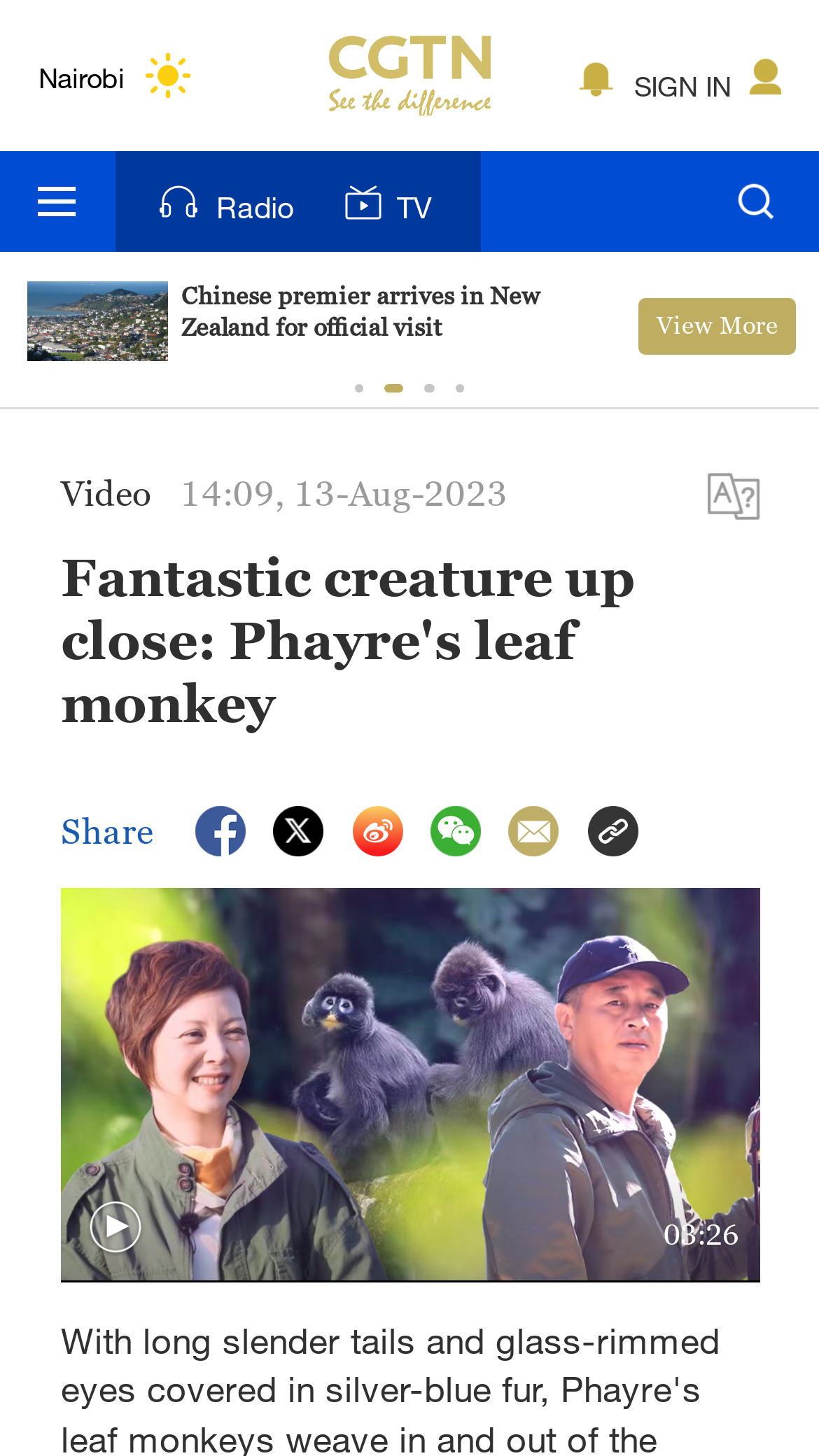Based on the element description "TV", predict the bounding box coordinates of the UI element.

[0.382, 0.104, 0.587, 0.173]